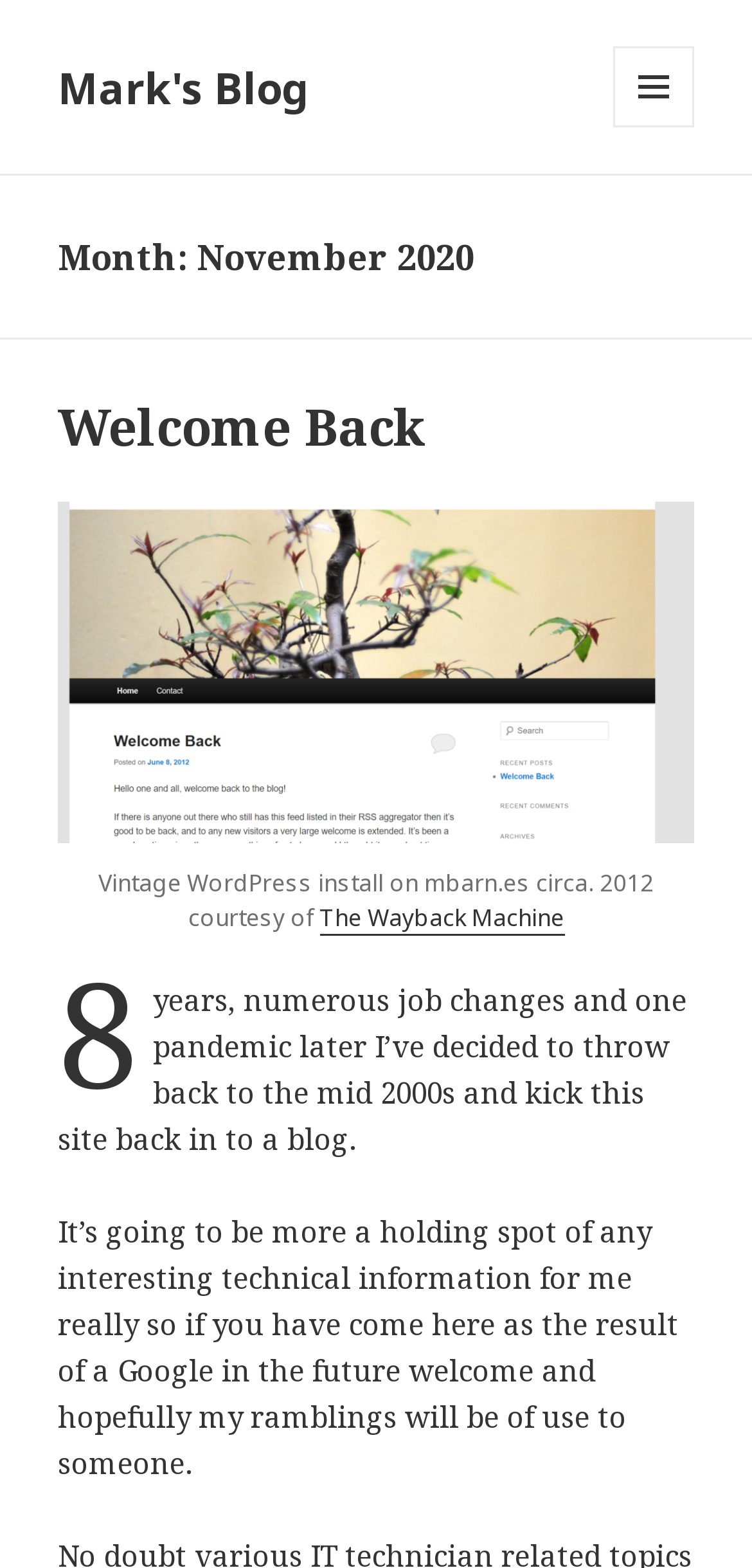What is the month mentioned in the heading?
Give a single word or phrase as your answer by examining the image.

November